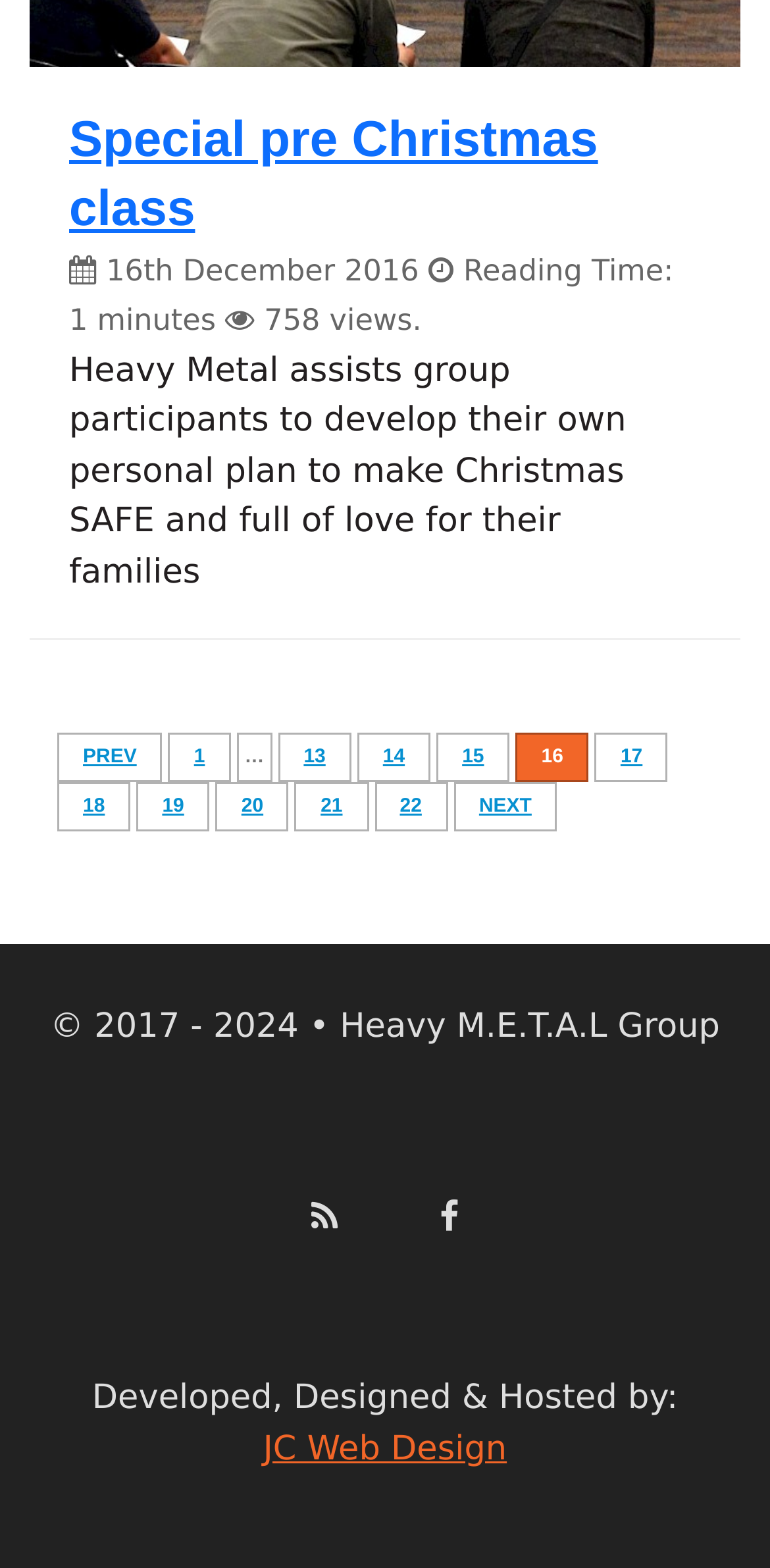What is the date of the special pre-Christmas class?
Examine the webpage screenshot and provide an in-depth answer to the question.

The date of the special pre-Christmas class can be found in the StaticText element with the text '16th December 2016', which is located near the top of the webpage.